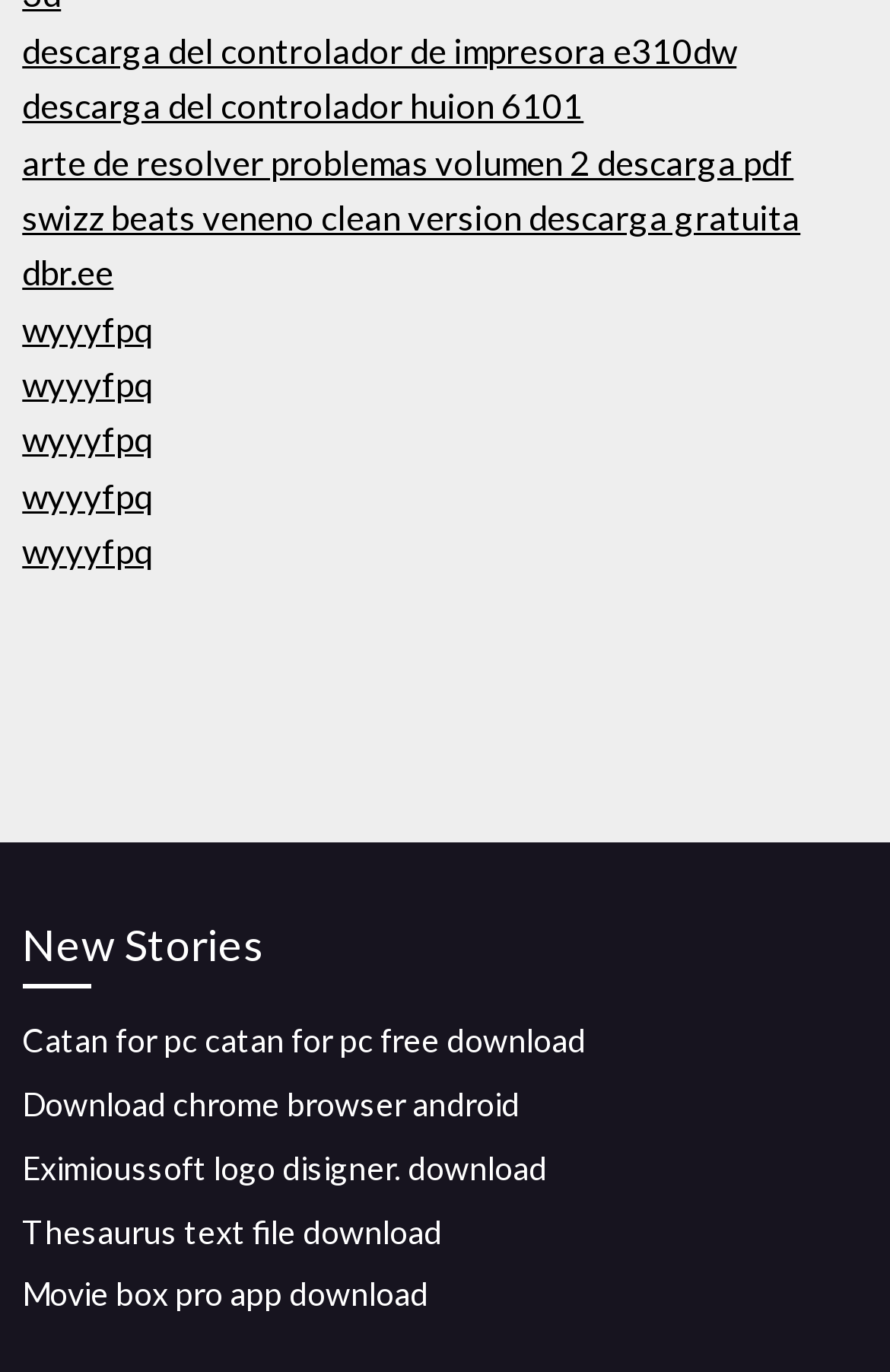What is the theme of the ebooks available for download?
Provide a short answer using one word or a brief phrase based on the image.

Problem-solving